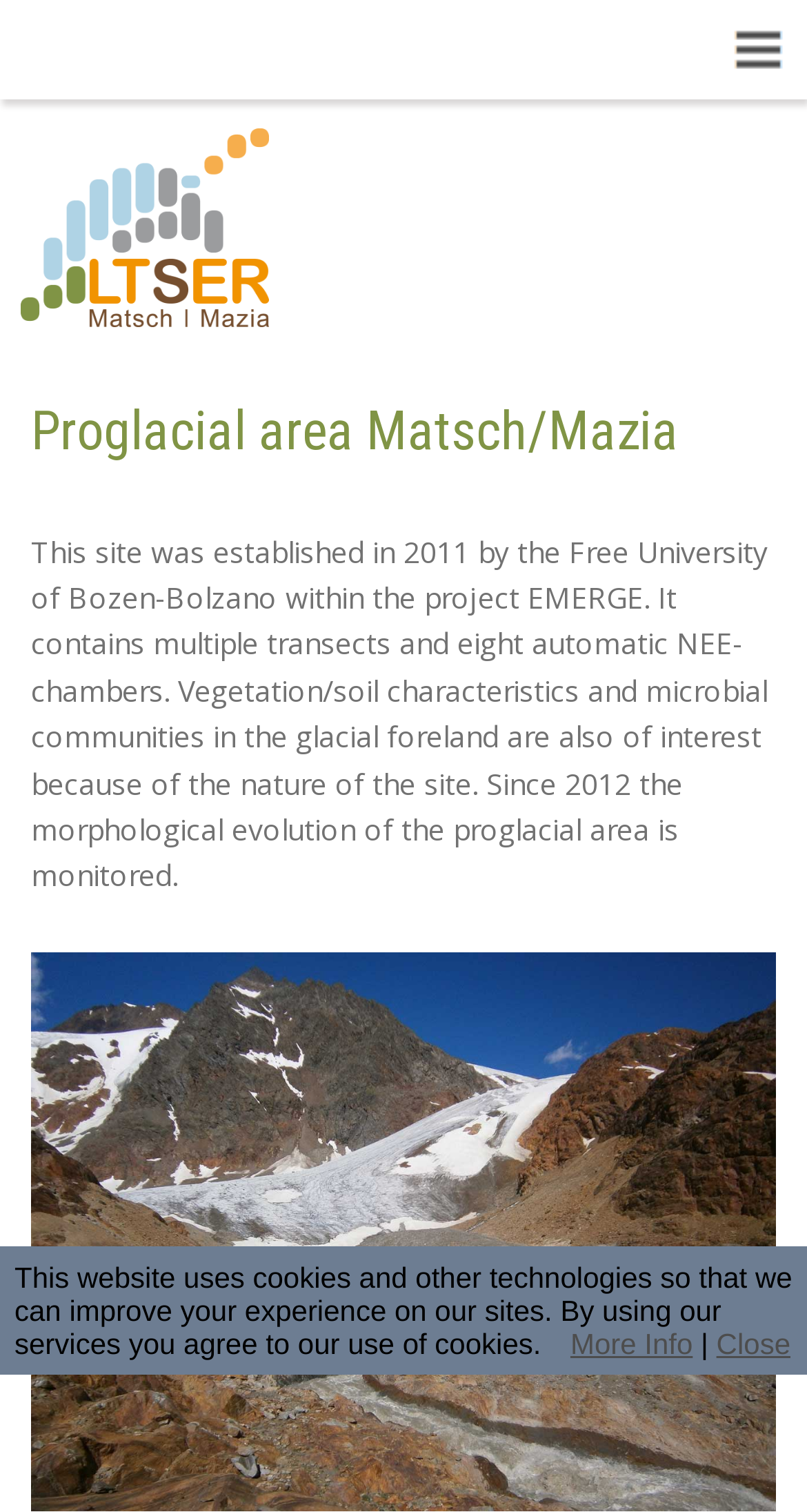What is the name of the project?
Using the image as a reference, give a one-word or short phrase answer.

EMERGE